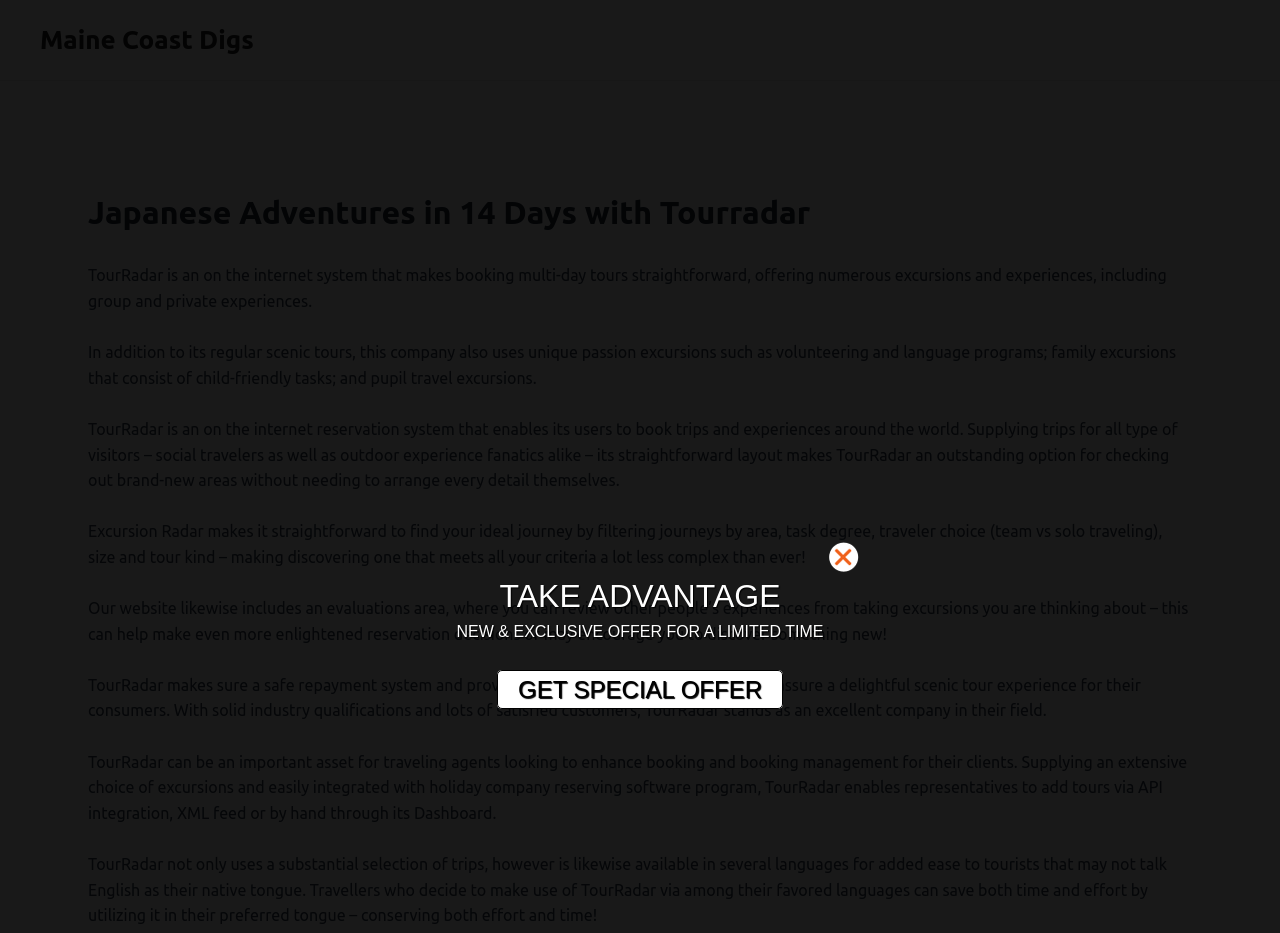Answer the following inquiry with a single word or phrase:
What is the name of the company offering multi-day tours?

TourRadar